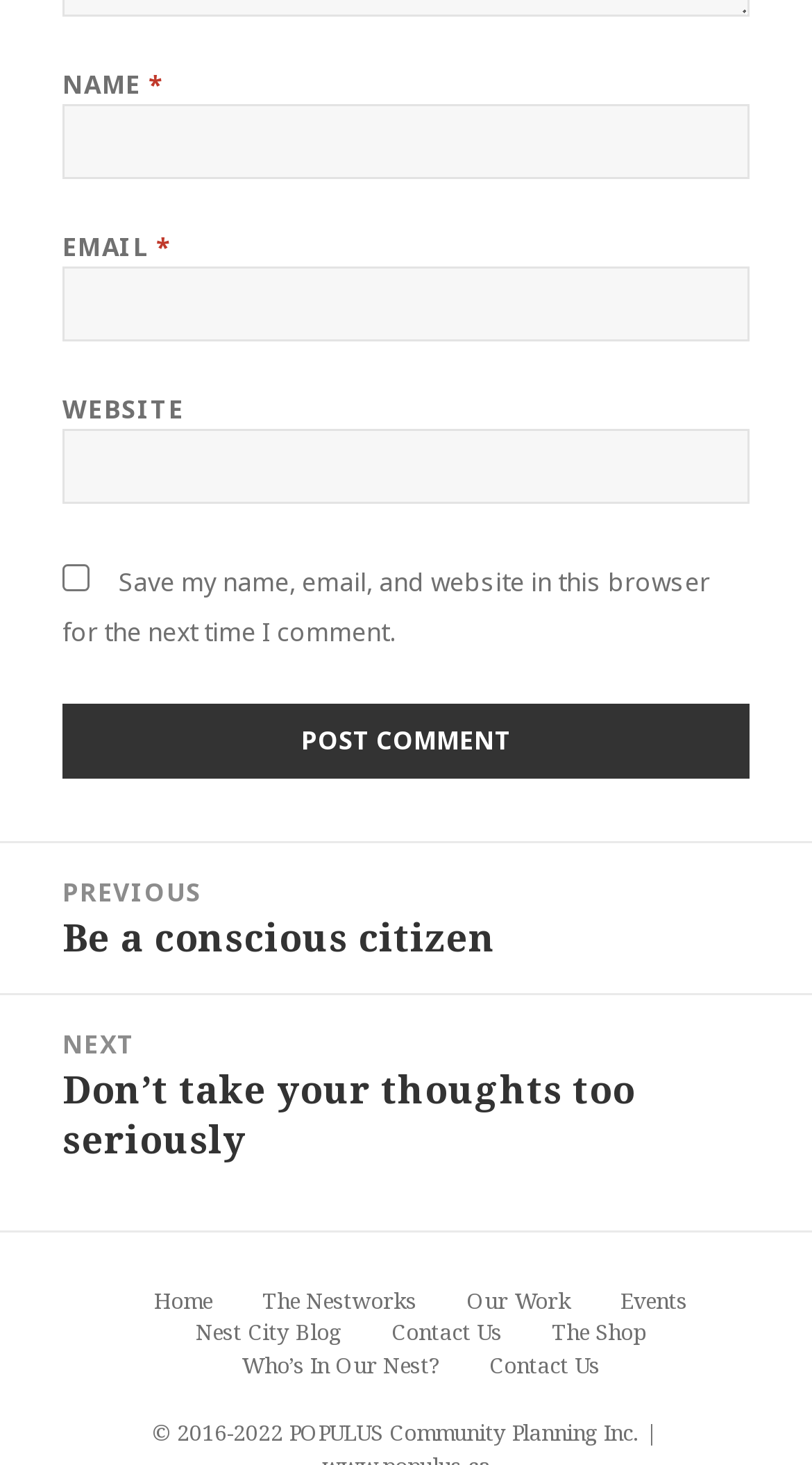Given the description of a UI element: "parent_node: WEBSITE name="url"", identify the bounding box coordinates of the matching element in the webpage screenshot.

[0.077, 0.292, 0.923, 0.344]